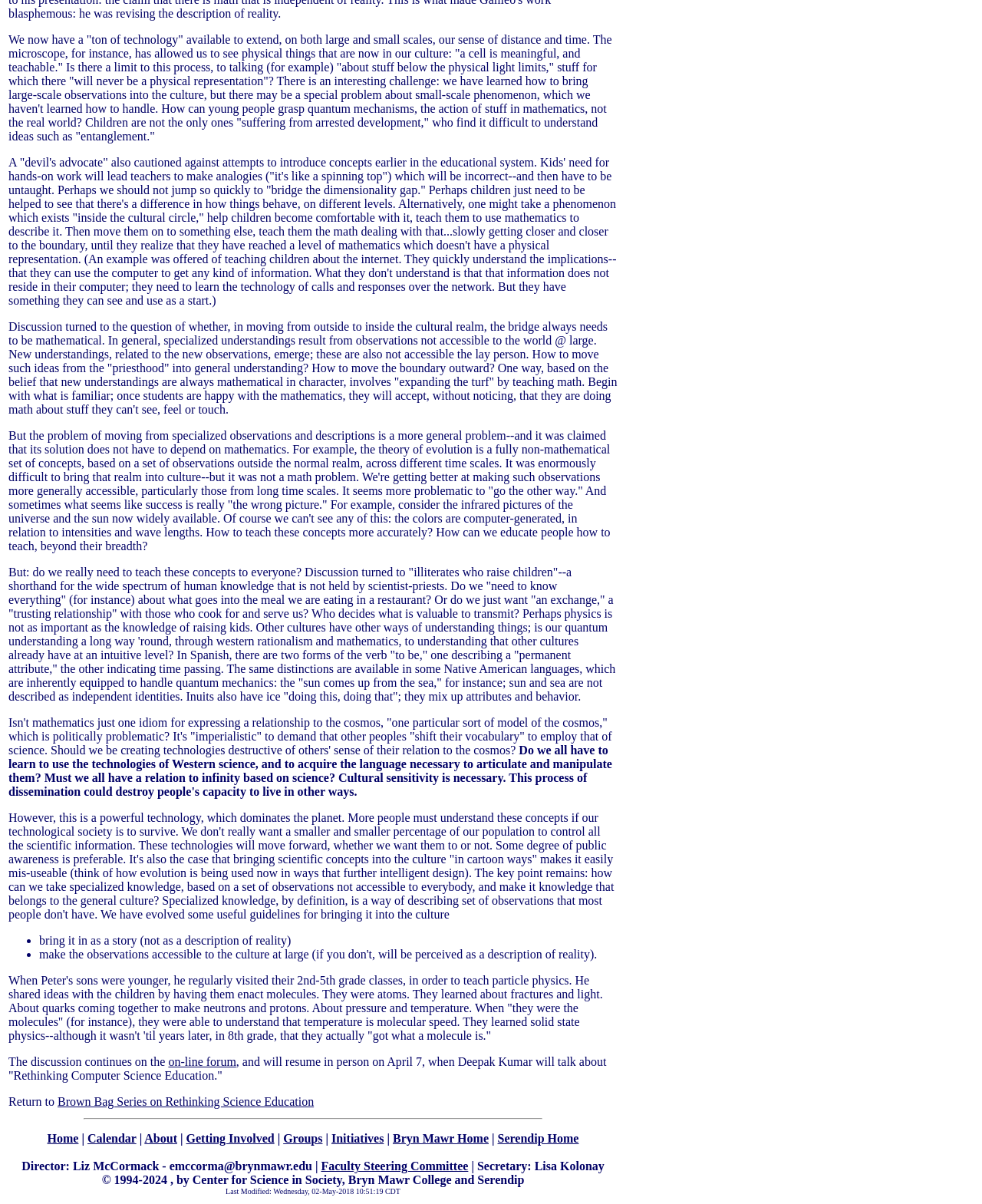Answer in one word or a short phrase: 
What is the main topic of discussion on this webpage?

Science education